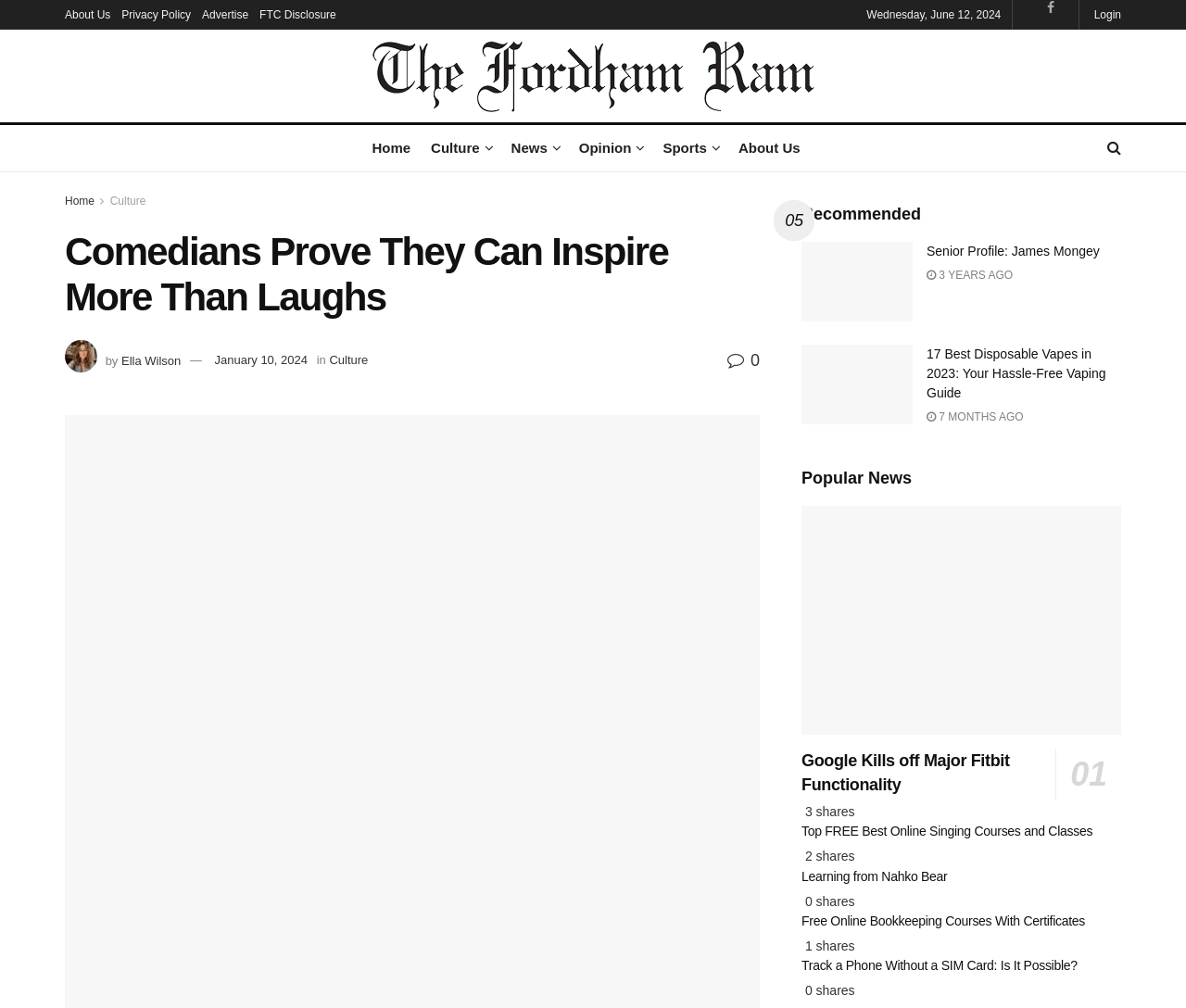Identify the bounding box coordinates for the region to click in order to carry out this instruction: "Go to the Facebook page". Provide the coordinates using four float numbers between 0 and 1, formatted as [left, top, right, bottom].

None